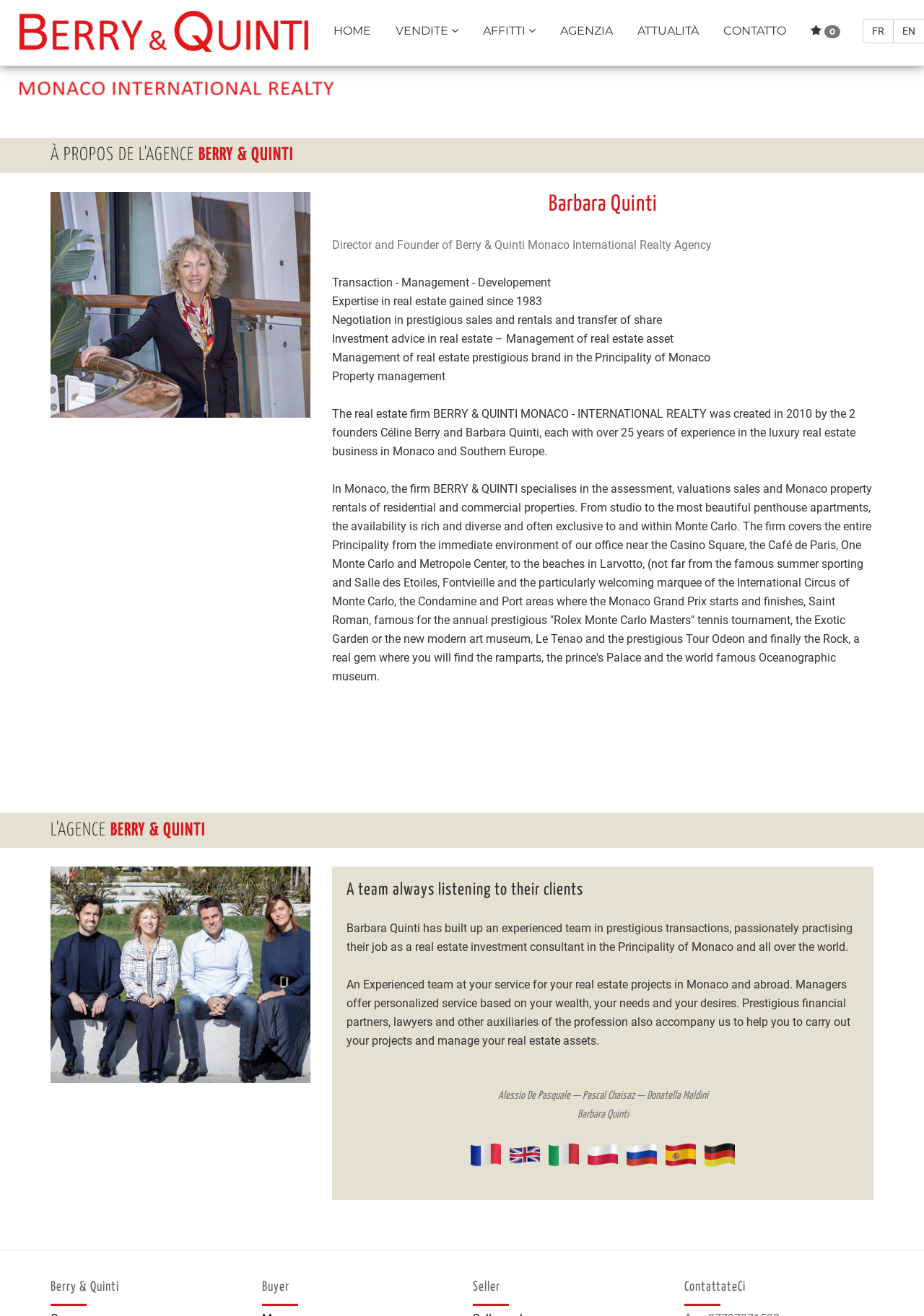Determine the bounding box coordinates of the region I should click to achieve the following instruction: "Contact the agency". Ensure the bounding box coordinates are four float numbers between 0 and 1, i.e., [left, top, right, bottom].

[0.771, 0.0, 0.862, 0.049]